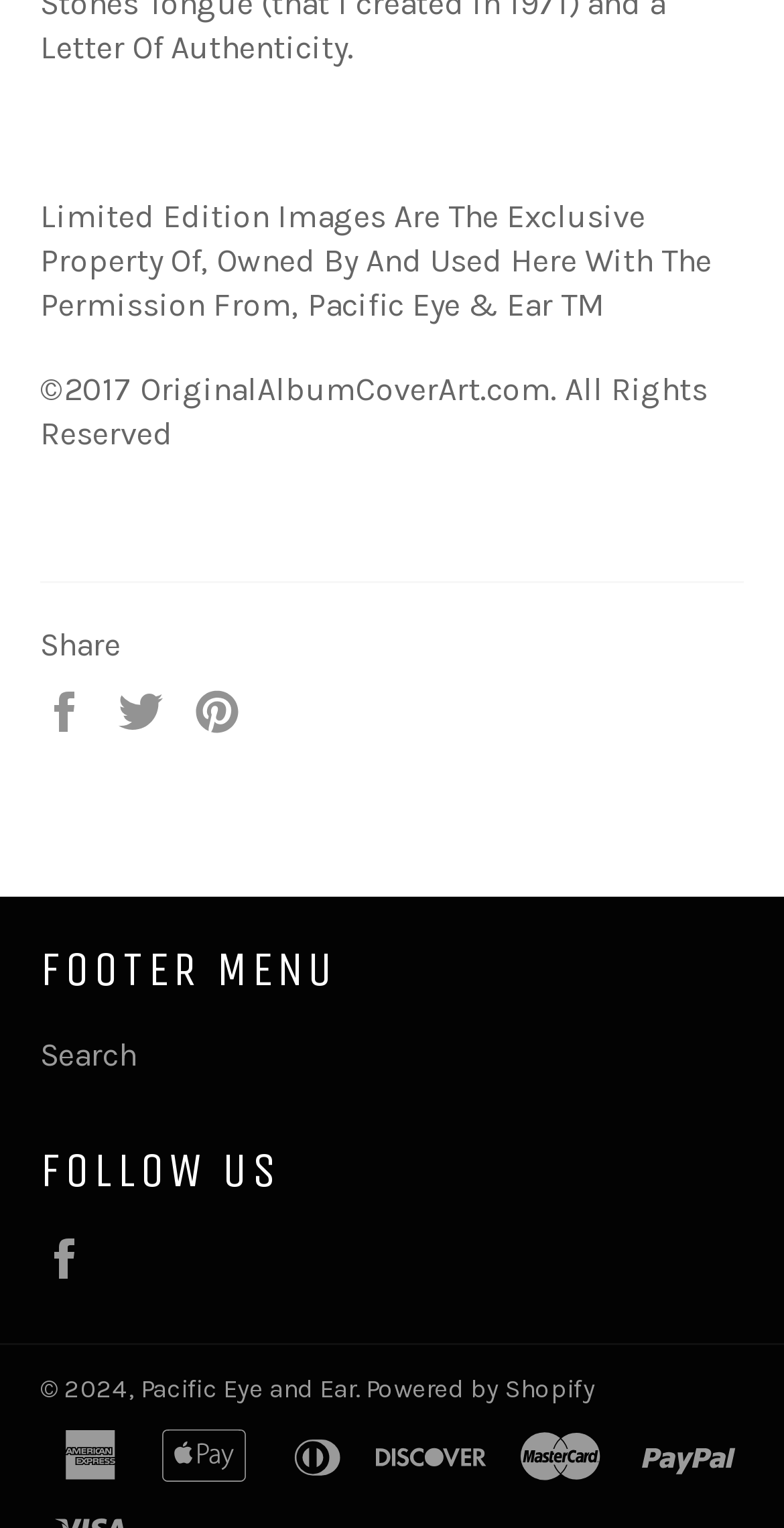With reference to the image, please provide a detailed answer to the following question: What is the name of the platform that powers the website?

The static text element 'Powered by Shopify' at the bottom of the webpage indicates that the website is powered by Shopify.